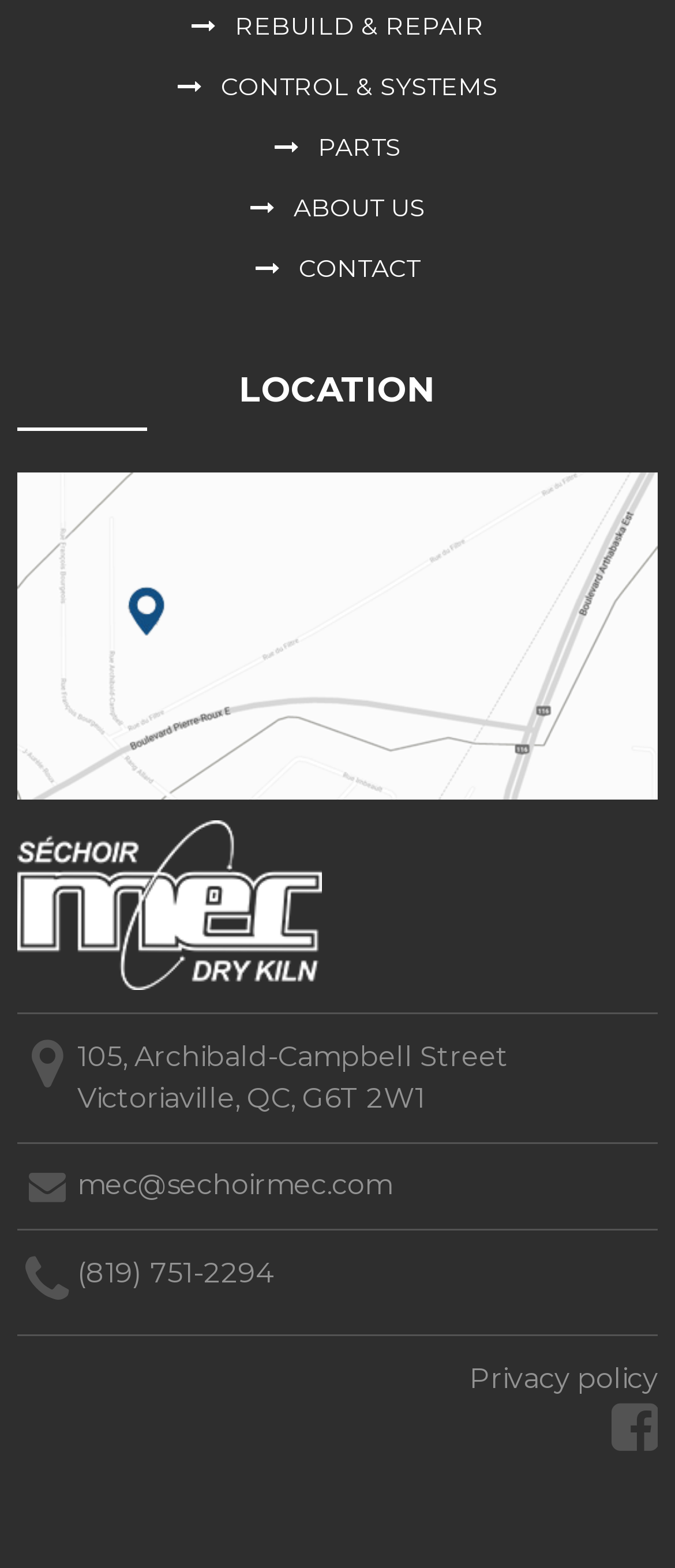What is the phone number of the company?
Kindly offer a detailed explanation using the data available in the image.

I found the phone number of the company by looking at the link with the text '(819) 751-2294' which is located below the 'LOCATION' heading.